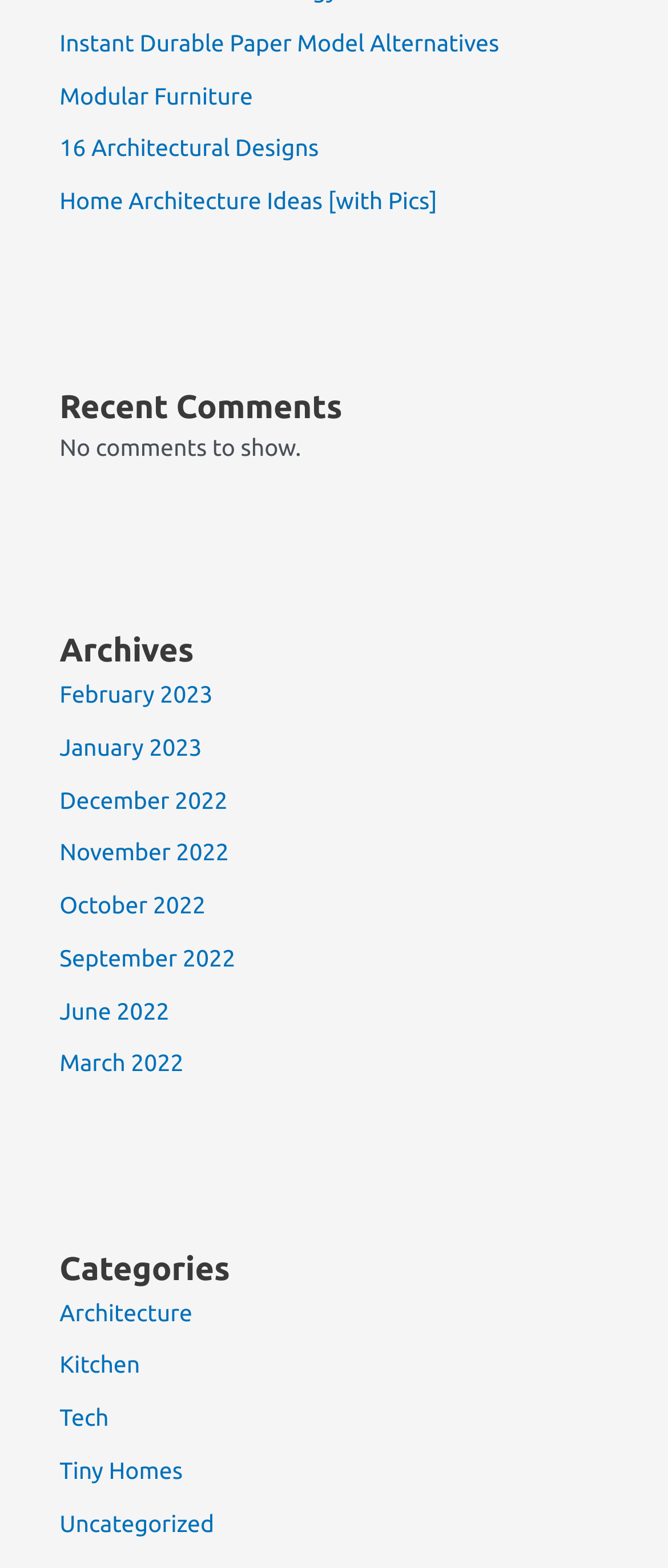Answer the following in one word or a short phrase: 
What is the category below Tech?

Tiny Homes